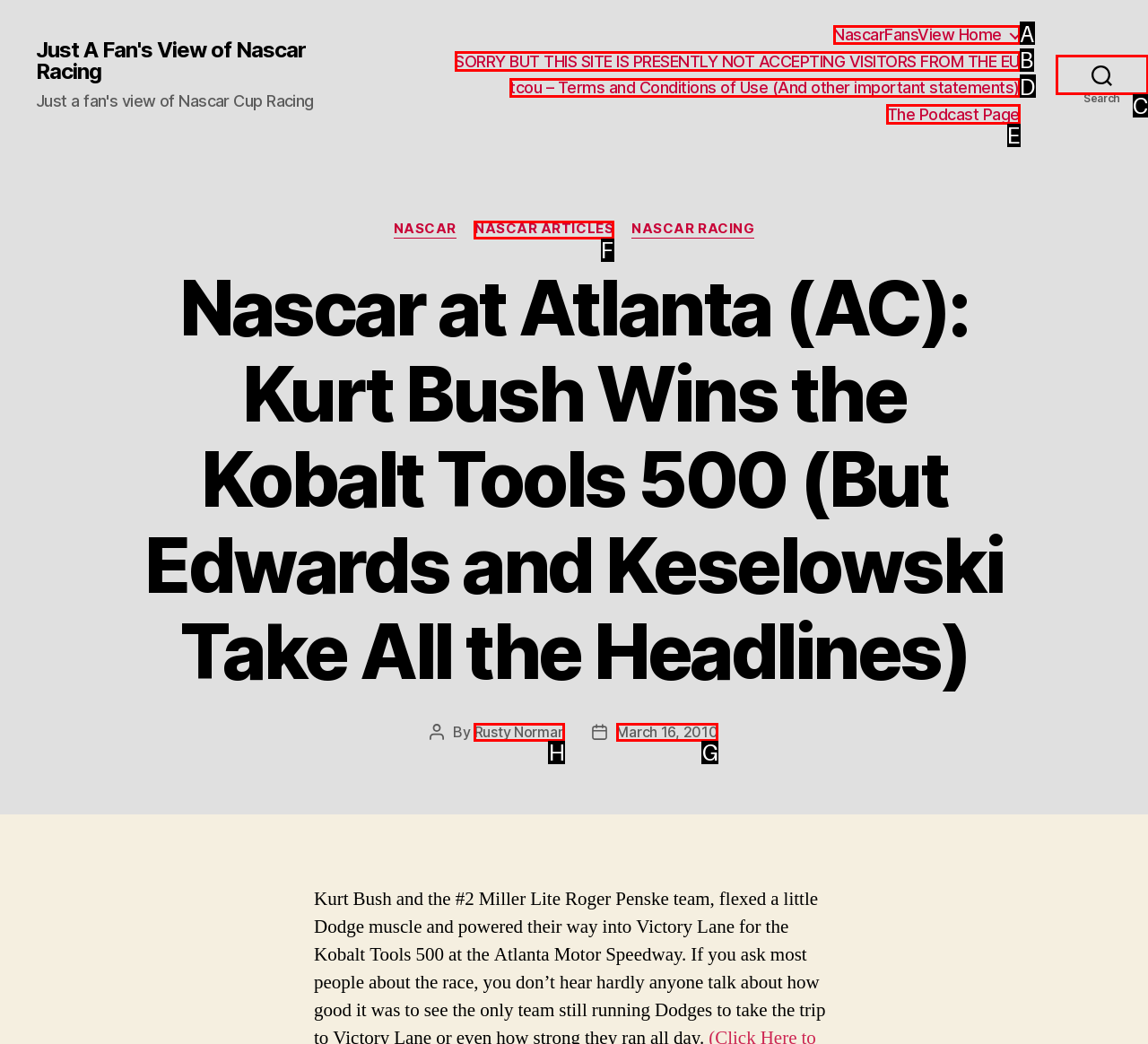Given the instruction: view author profile, which HTML element should you click on?
Answer with the letter that corresponds to the correct option from the choices available.

H